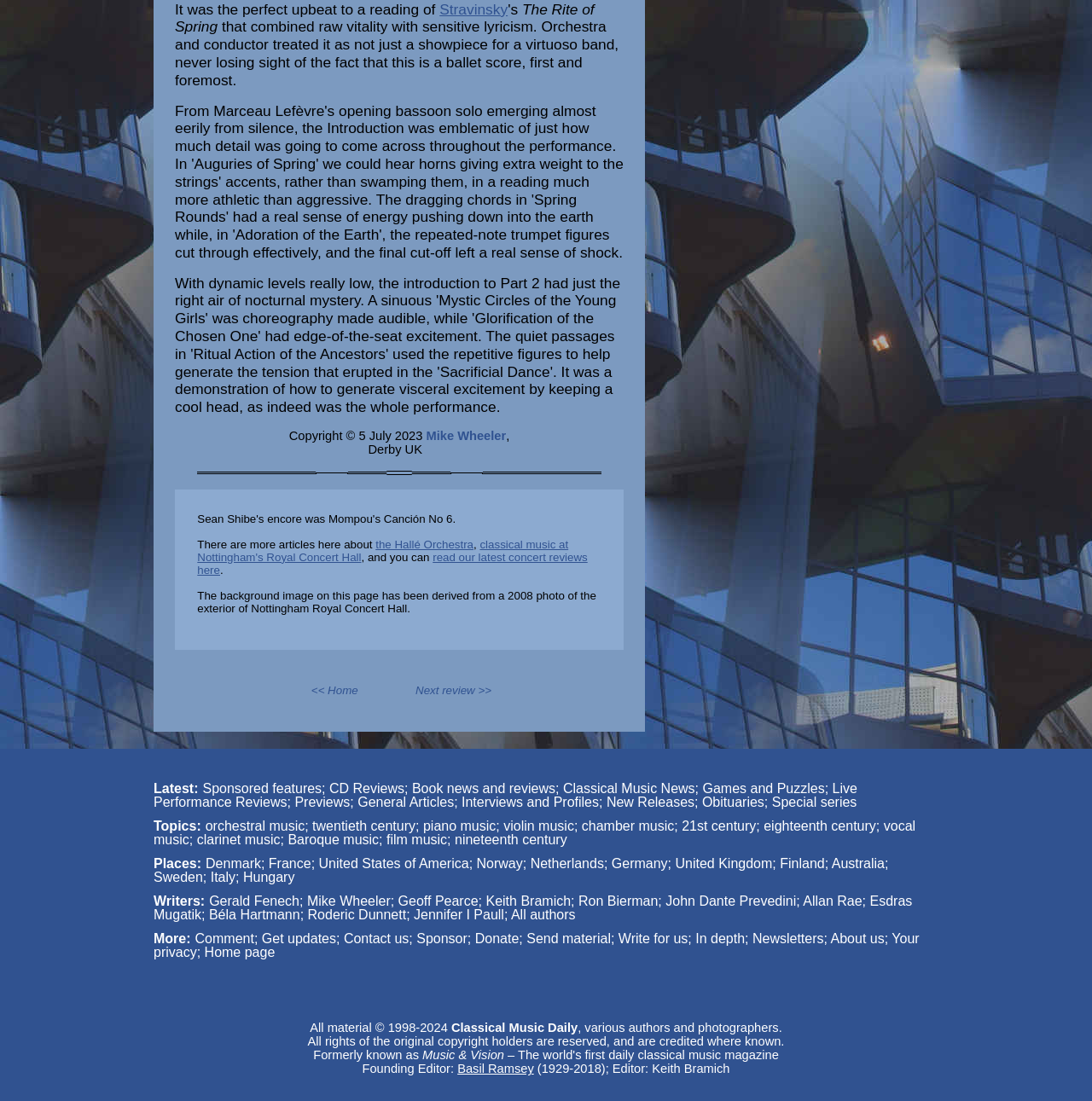Given the webpage screenshot, identify the bounding box of the UI element that matches this description: "Next review >>".

[0.381, 0.621, 0.45, 0.633]